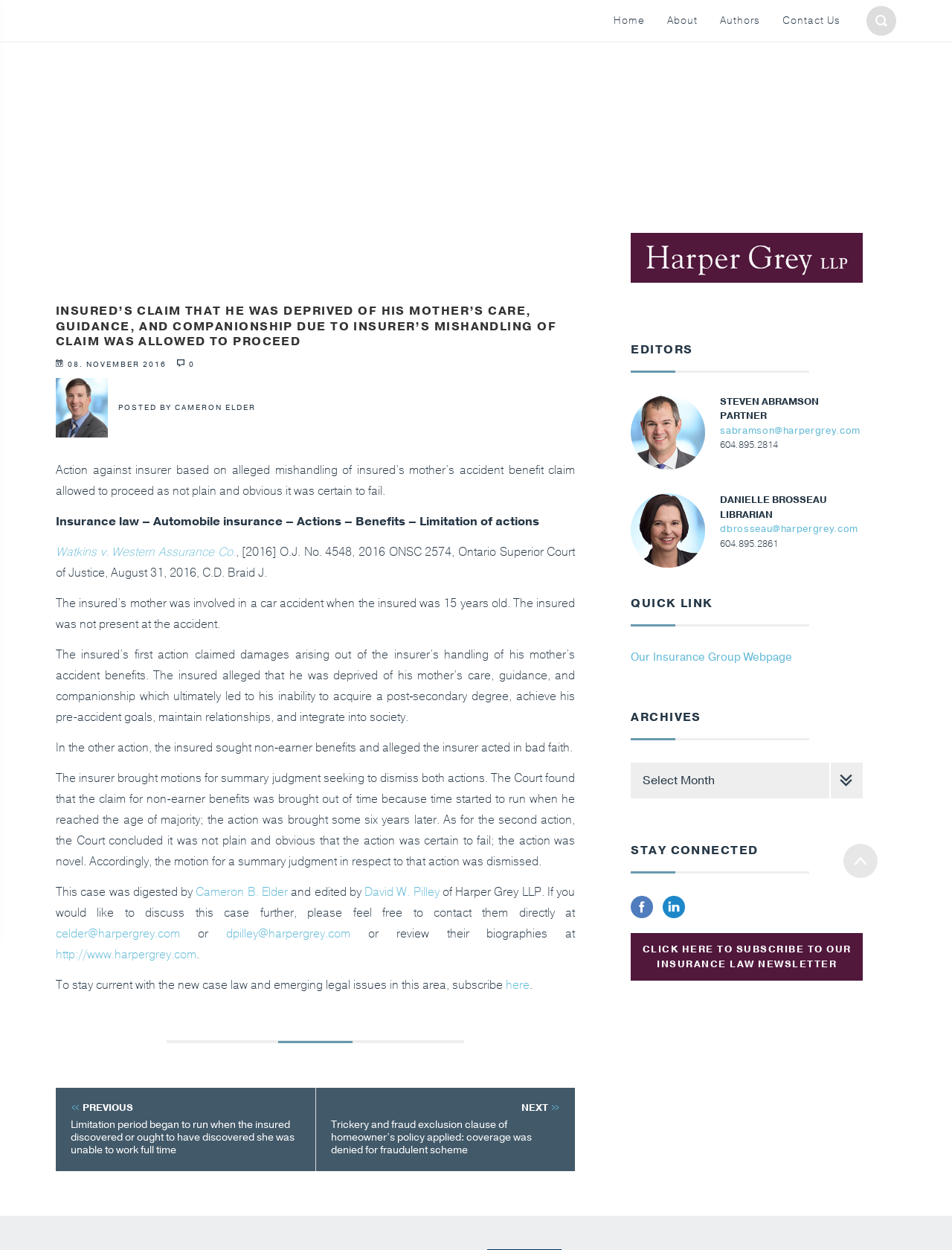Predict the bounding box coordinates of the UI element that matches this description: "To top". The coordinates should be in the format [left, top, right, bottom] with each value between 0 and 1.

[0.886, 0.675, 0.922, 0.702]